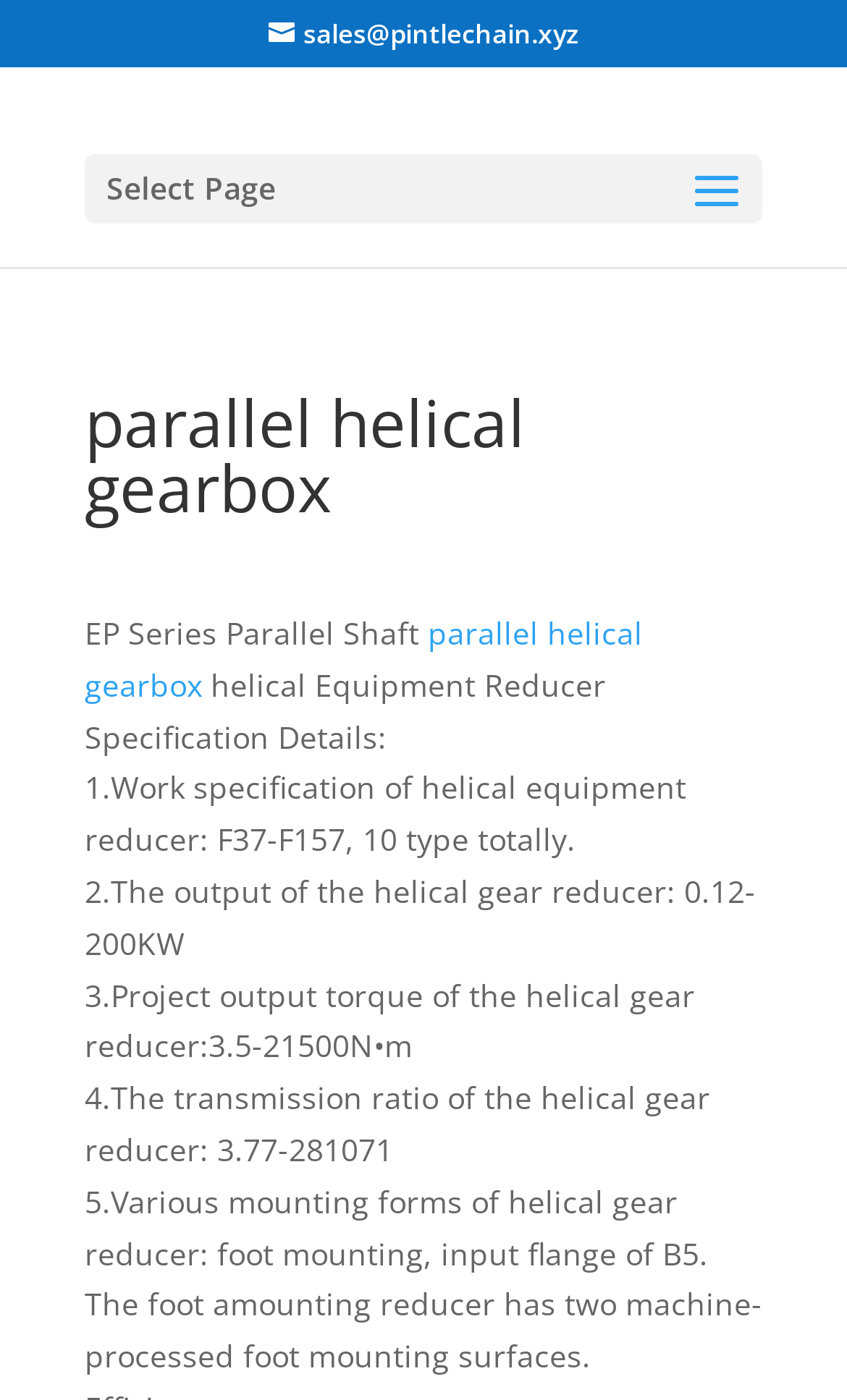Please provide the main heading of the webpage content.

parallel helical gearbox